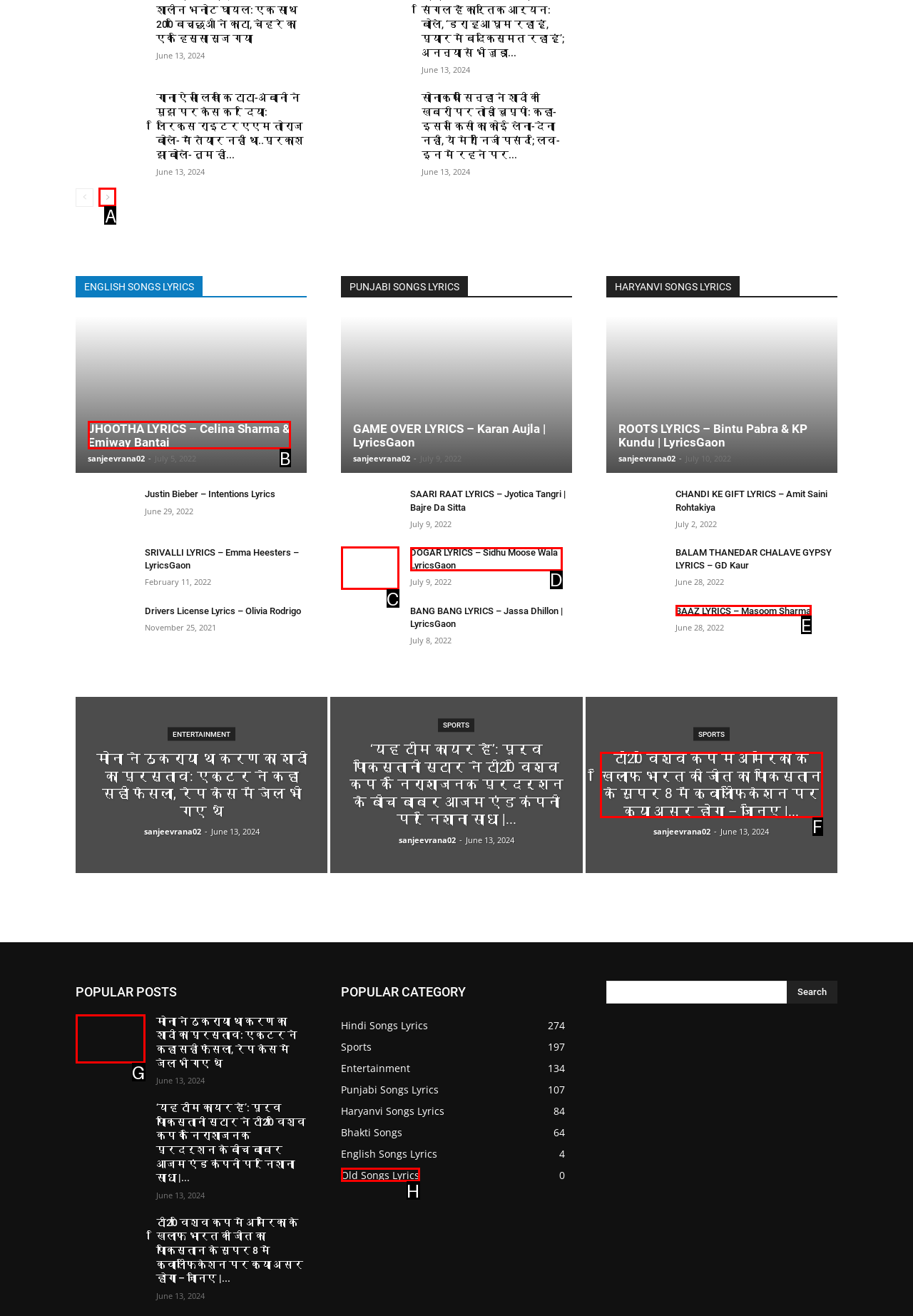Select the letter associated with the UI element you need to click to perform the following action: click on the 'next-page' link
Reply with the correct letter from the options provided.

A